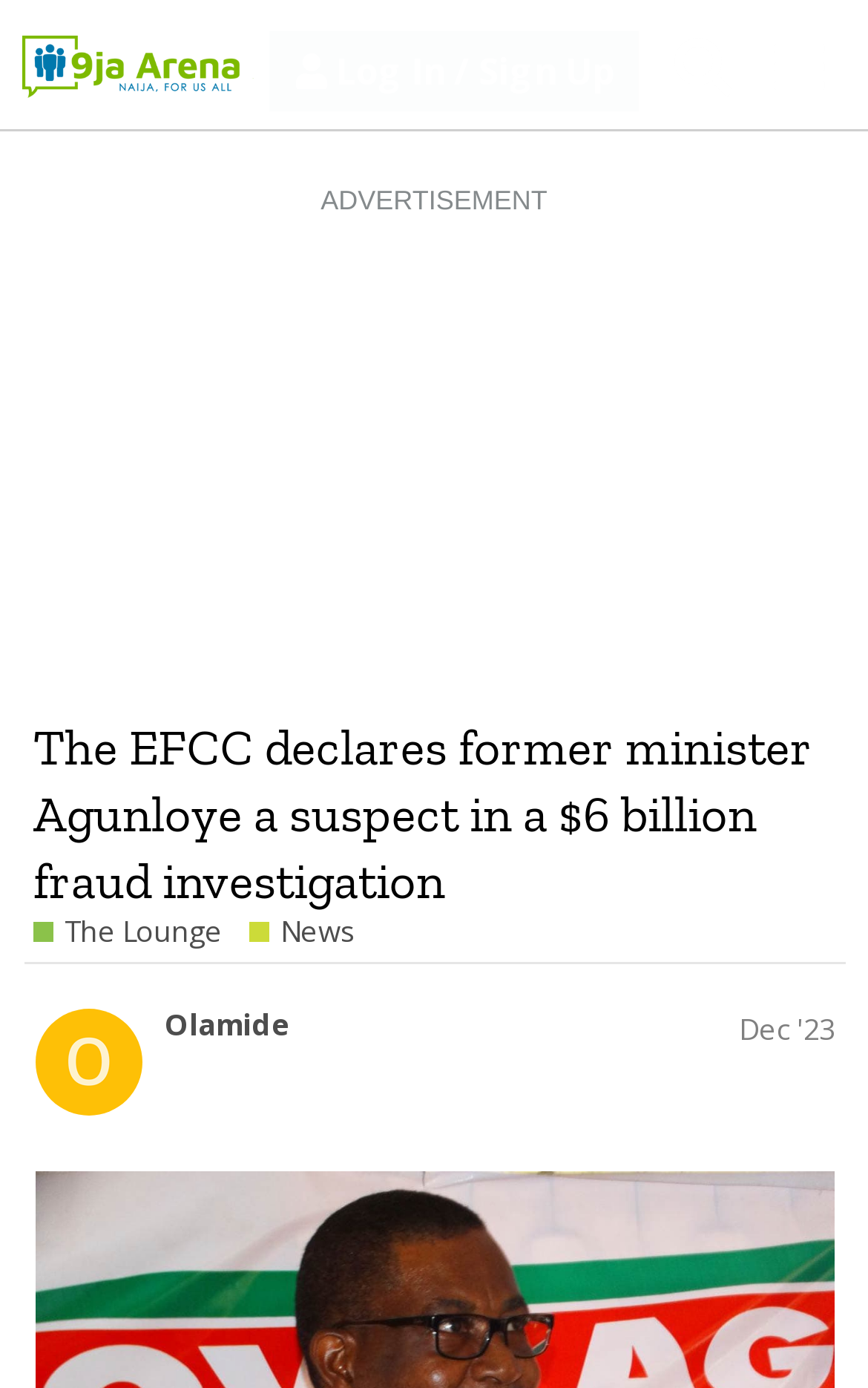Identify the bounding box coordinates of the region I need to click to complete this instruction: "Search for something".

[0.755, 0.01, 0.865, 0.078]